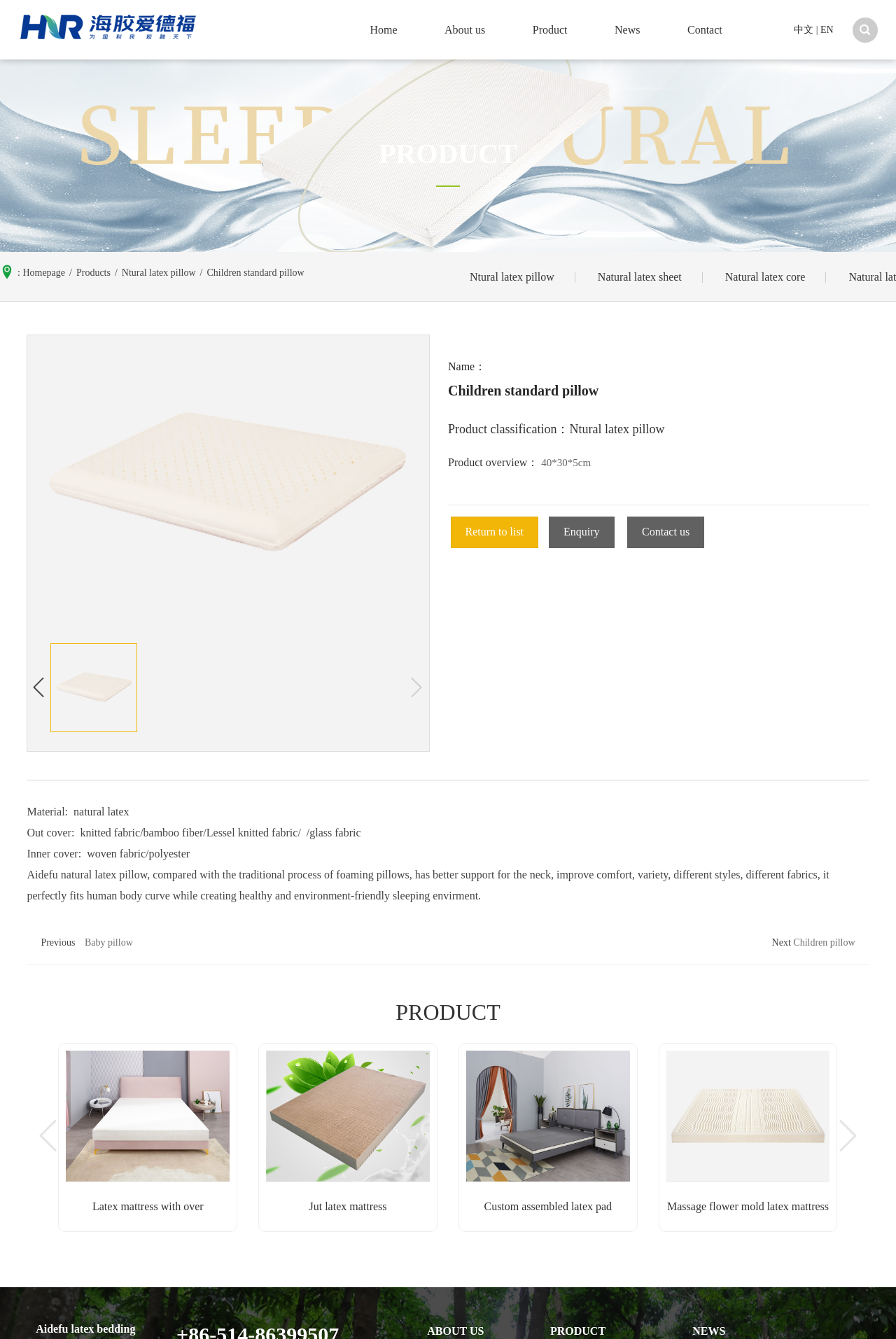From the image, can you give a detailed response to the question below:
What is the function of the 'Enquiry' button?

I inferred the function of the 'Enquiry' button by looking at its location and context on the webpage. It is located at [0.613, 0.386, 0.686, 0.409] coordinates, near the product information, and is likely to be used to make an enquiry about the product.